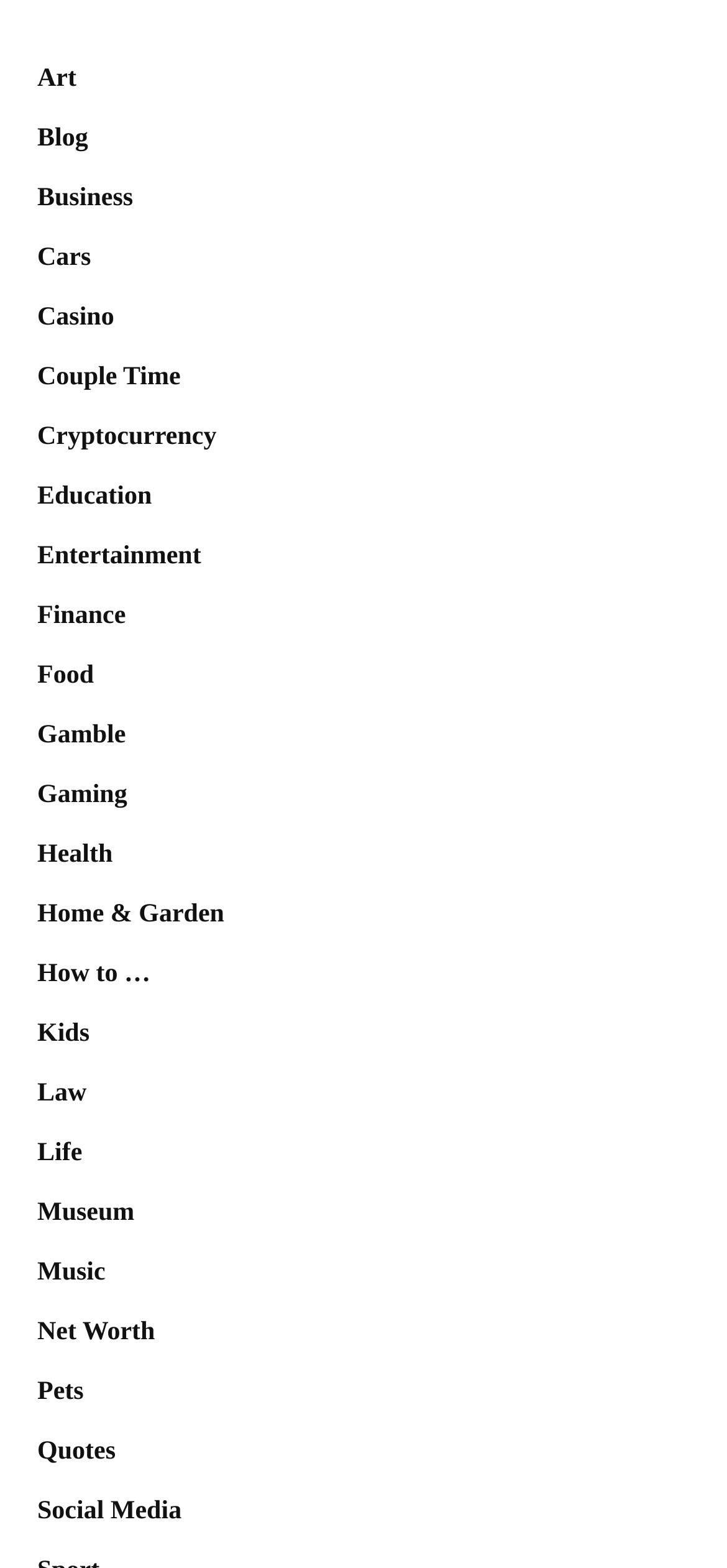Specify the bounding box coordinates of the element's area that should be clicked to execute the given instruction: "Visit the 'Entertainment' page". The coordinates should be four float numbers between 0 and 1, i.e., [left, top, right, bottom].

[0.051, 0.347, 0.277, 0.364]